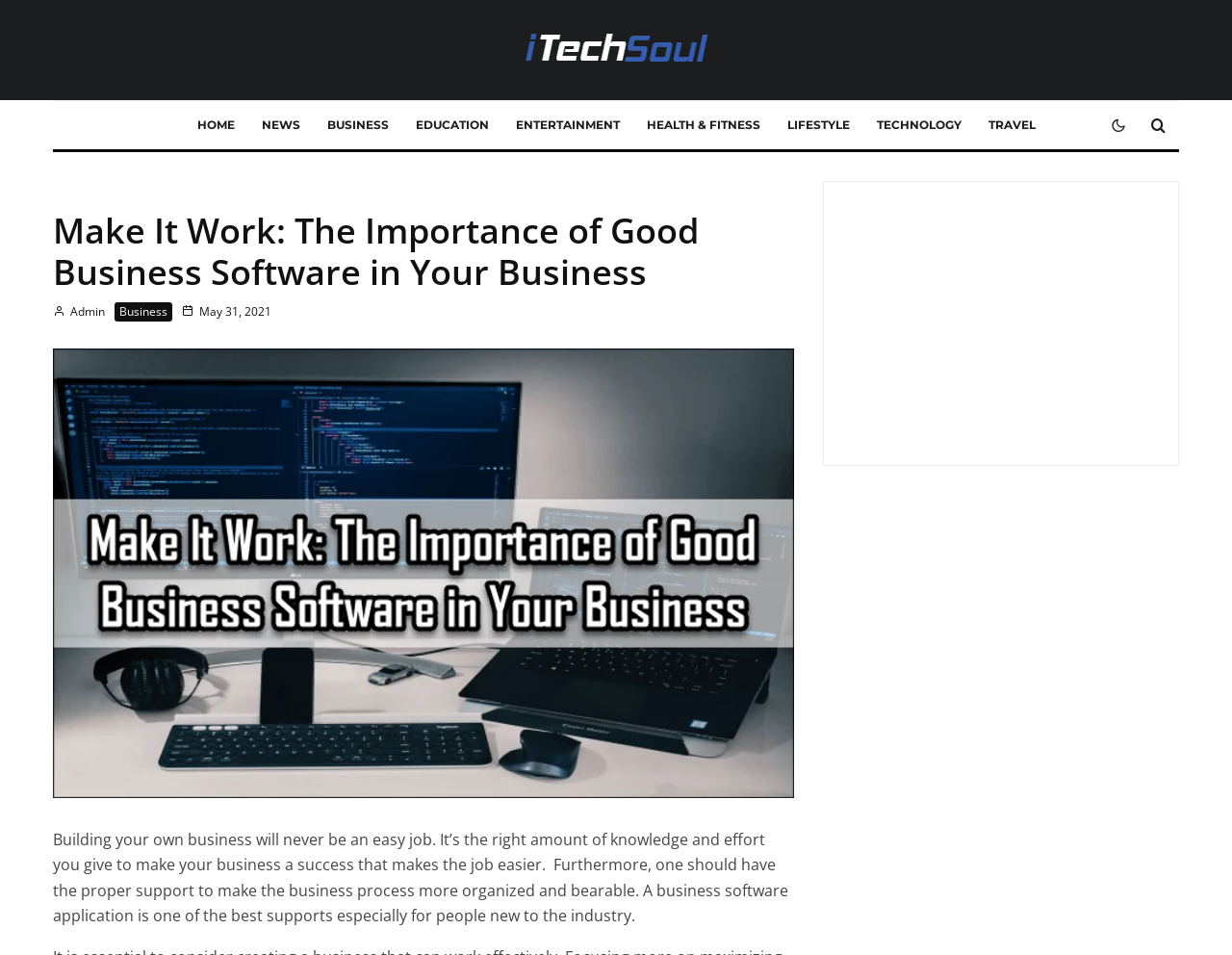Based on the image, please elaborate on the answer to the following question:
What is the purpose of business software?

According to the text on the webpage, business software is one of the best supports for people new to the industry, and it helps to make the business process more organized and bearable. This implies that the purpose of business software is to simplify and streamline business operations, making it easier for entrepreneurs to manage their businesses.